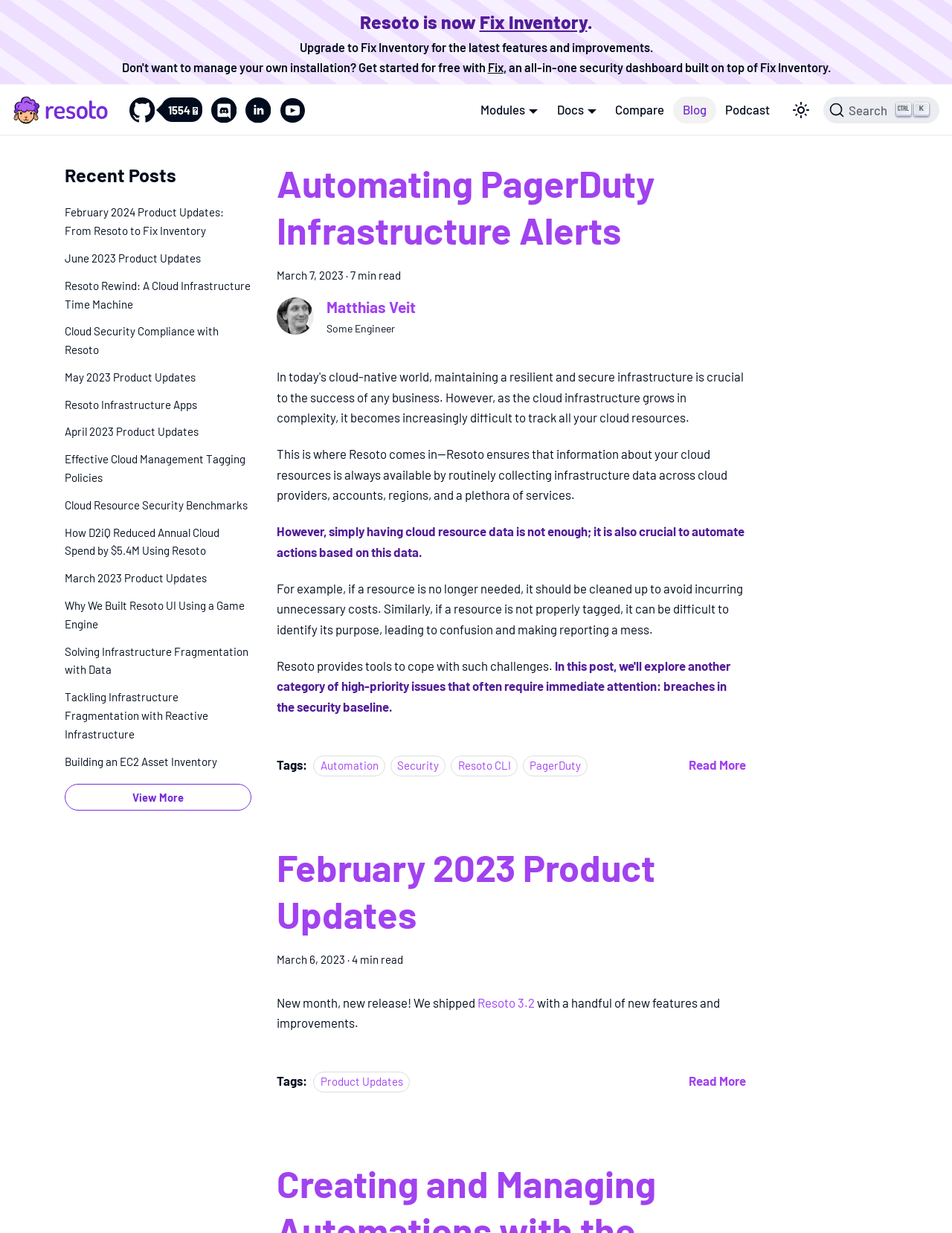Determine the bounding box coordinates for the clickable element to execute this instruction: "Search for something". Provide the coordinates as four float numbers between 0 and 1, i.e., [left, top, right, bottom].

[0.864, 0.078, 0.987, 0.1]